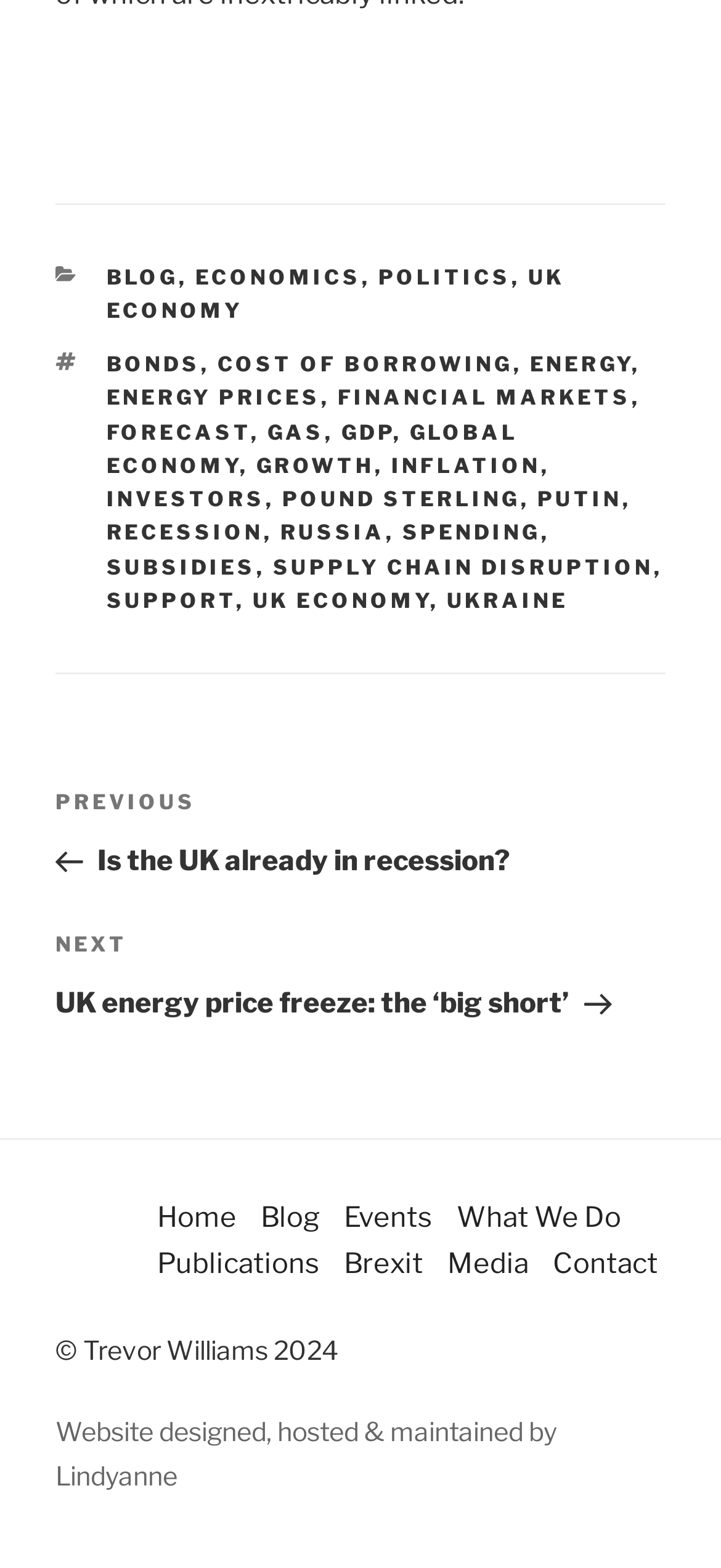What is the title of the previous post?
Look at the screenshot and provide an in-depth answer.

I found the title of the previous post by looking at the 'Posts' navigation section, where it says 'Previous Post Is the UK already in recession?'.